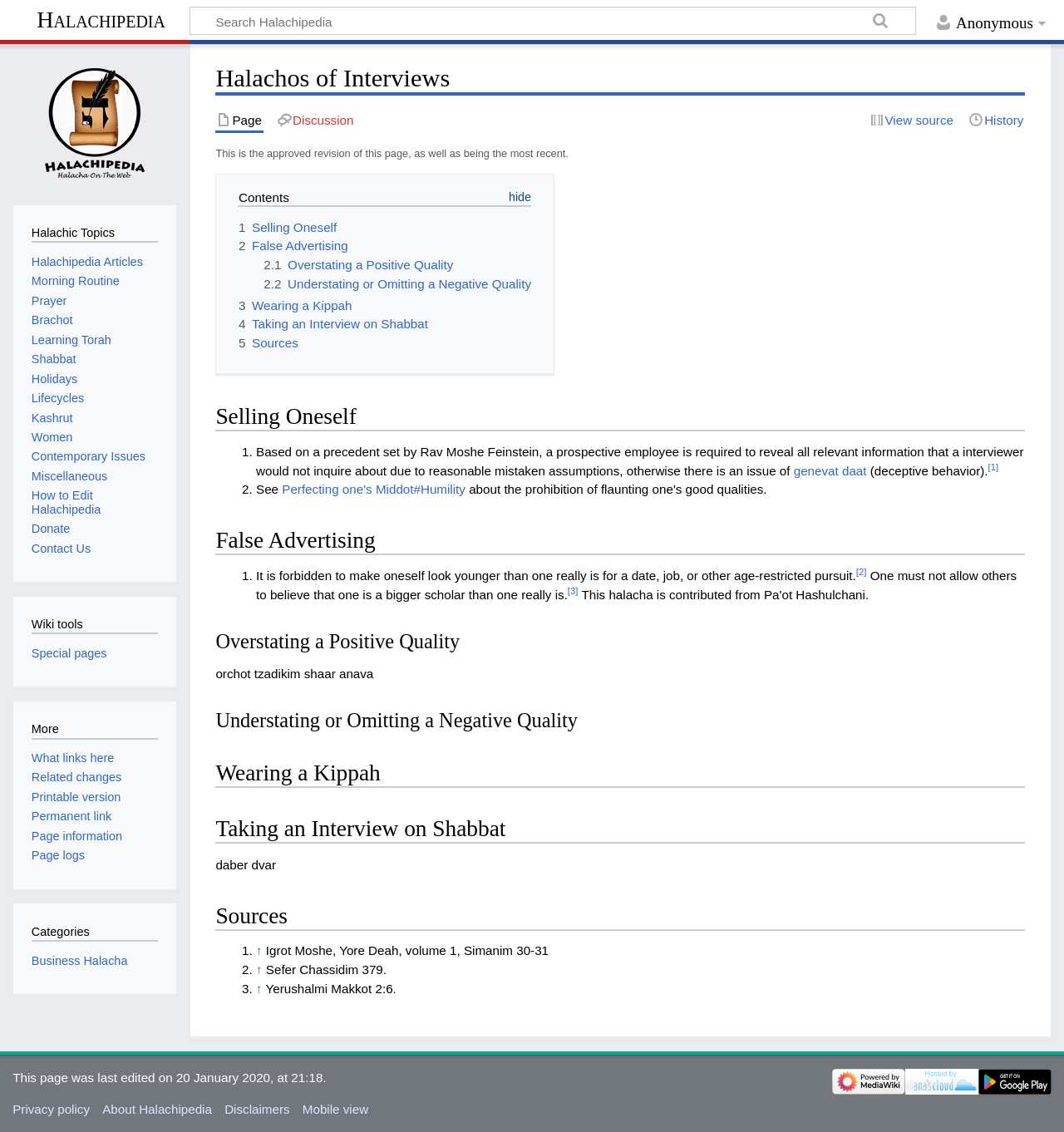What is the first link under 'Contents'?
Could you please answer the question thoroughly and with as much detail as possible?

Under the 'Contents' section, I can see a list of links. The first link is '1 Selling Oneself', which is likely a subtopic related to the main topic of 'Halachos of Interviews'.